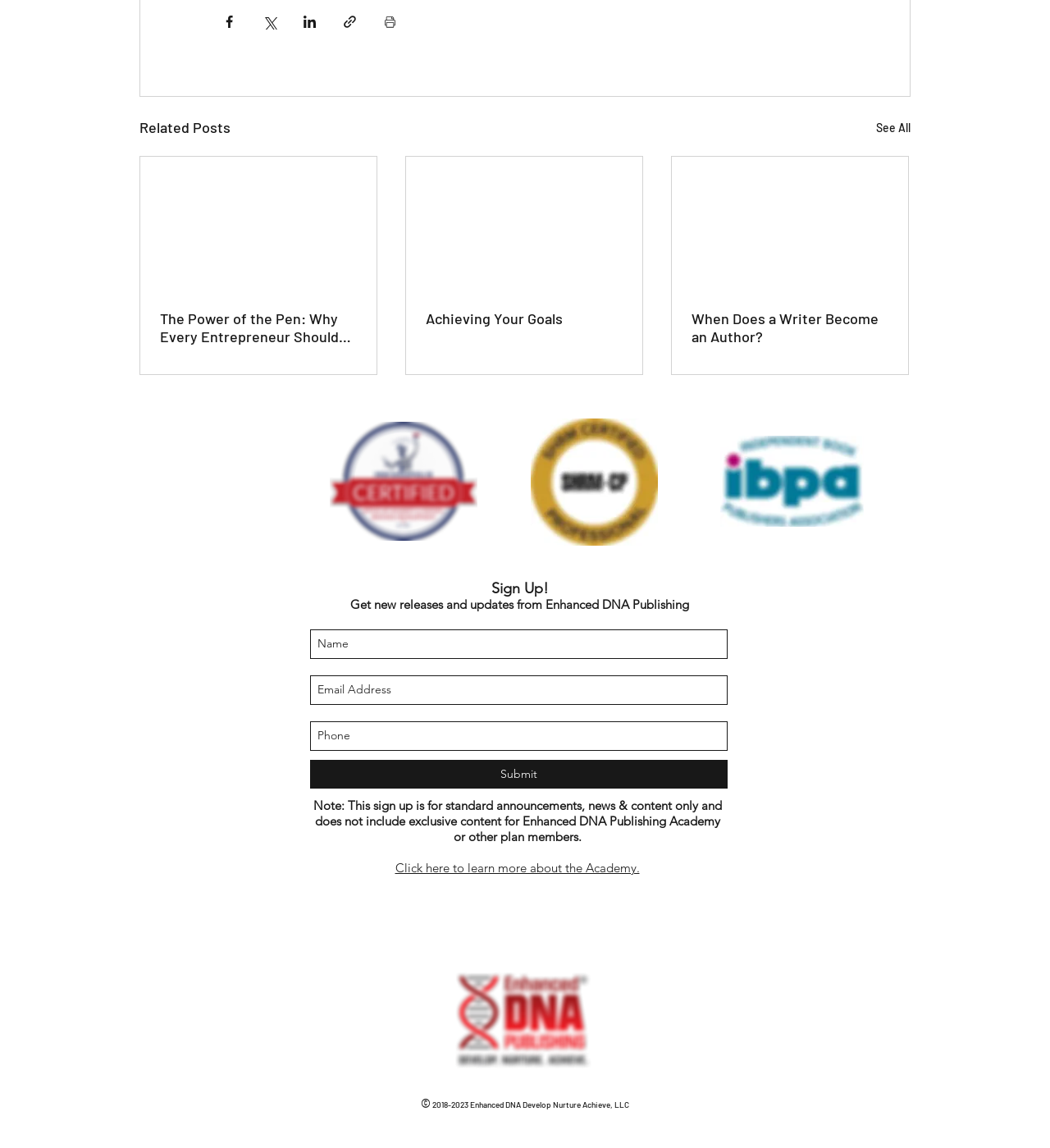Please use the details from the image to answer the following question comprehensively:
What is the name of the company mentioned in the copyright notice?

The copyright notice at the bottom of the webpage mentions '© 2018-2023 Enhanc ed DNA Develop Nurture Achieve, LLC', which indicates that the company name is Enhanced DNA Develop Nurture Achieve, LLC.